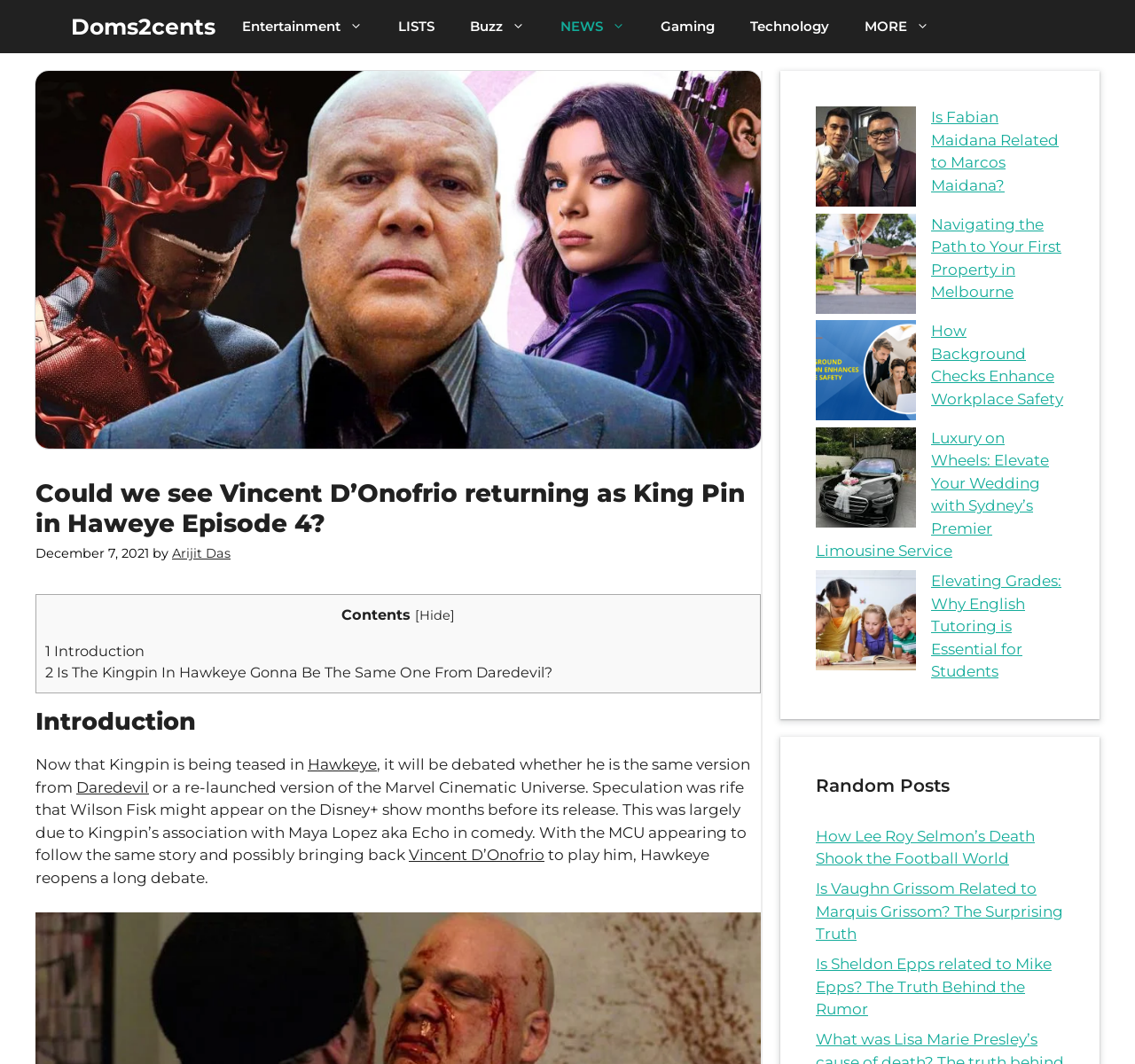Find the bounding box coordinates of the element you need to click on to perform this action: 'Click on the '1 Introduction' link'. The coordinates should be represented by four float values between 0 and 1, in the format [left, top, right, bottom].

[0.04, 0.603, 0.127, 0.62]